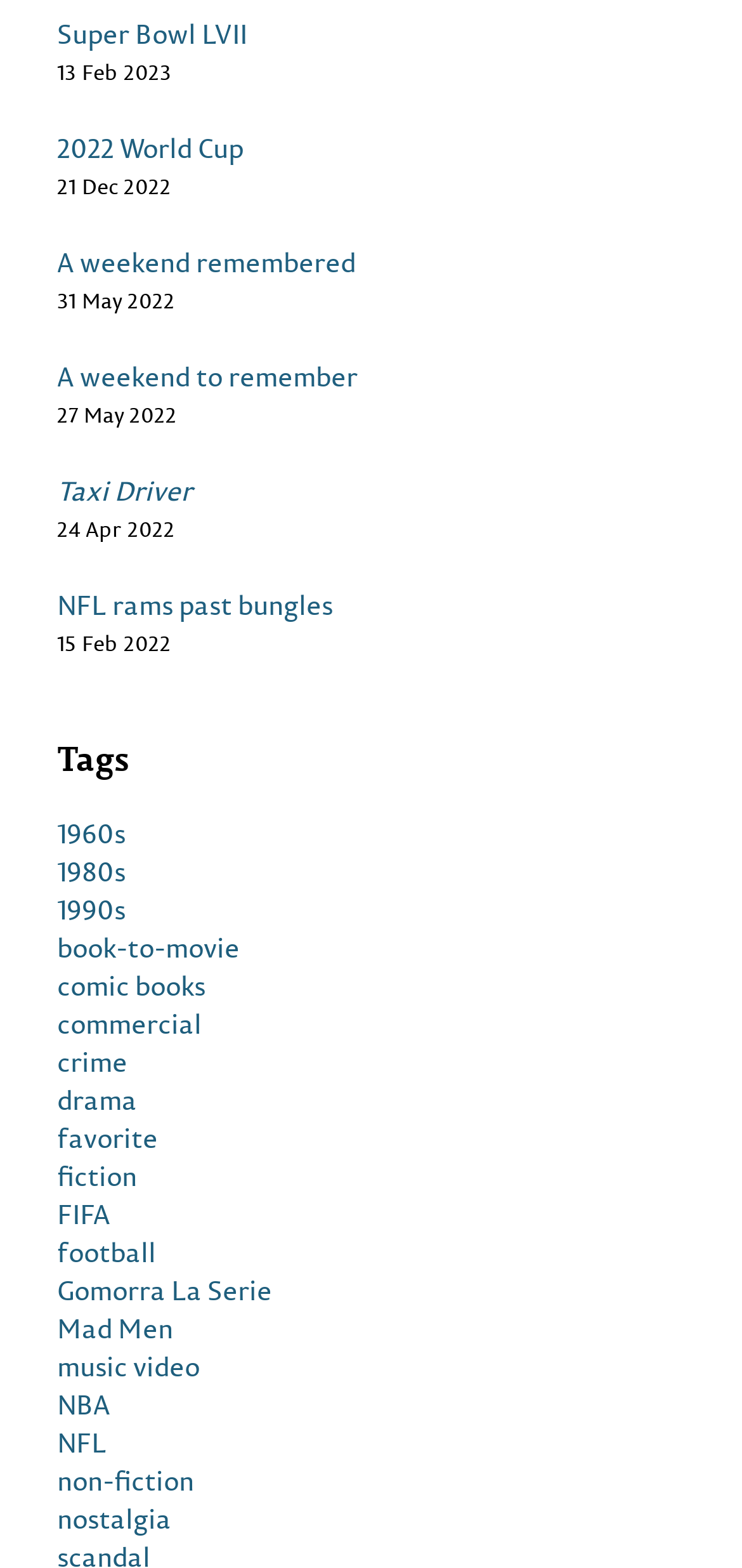Please identify the bounding box coordinates of the element that needs to be clicked to perform the following instruction: "View 1960s".

[0.077, 0.519, 0.949, 0.543]